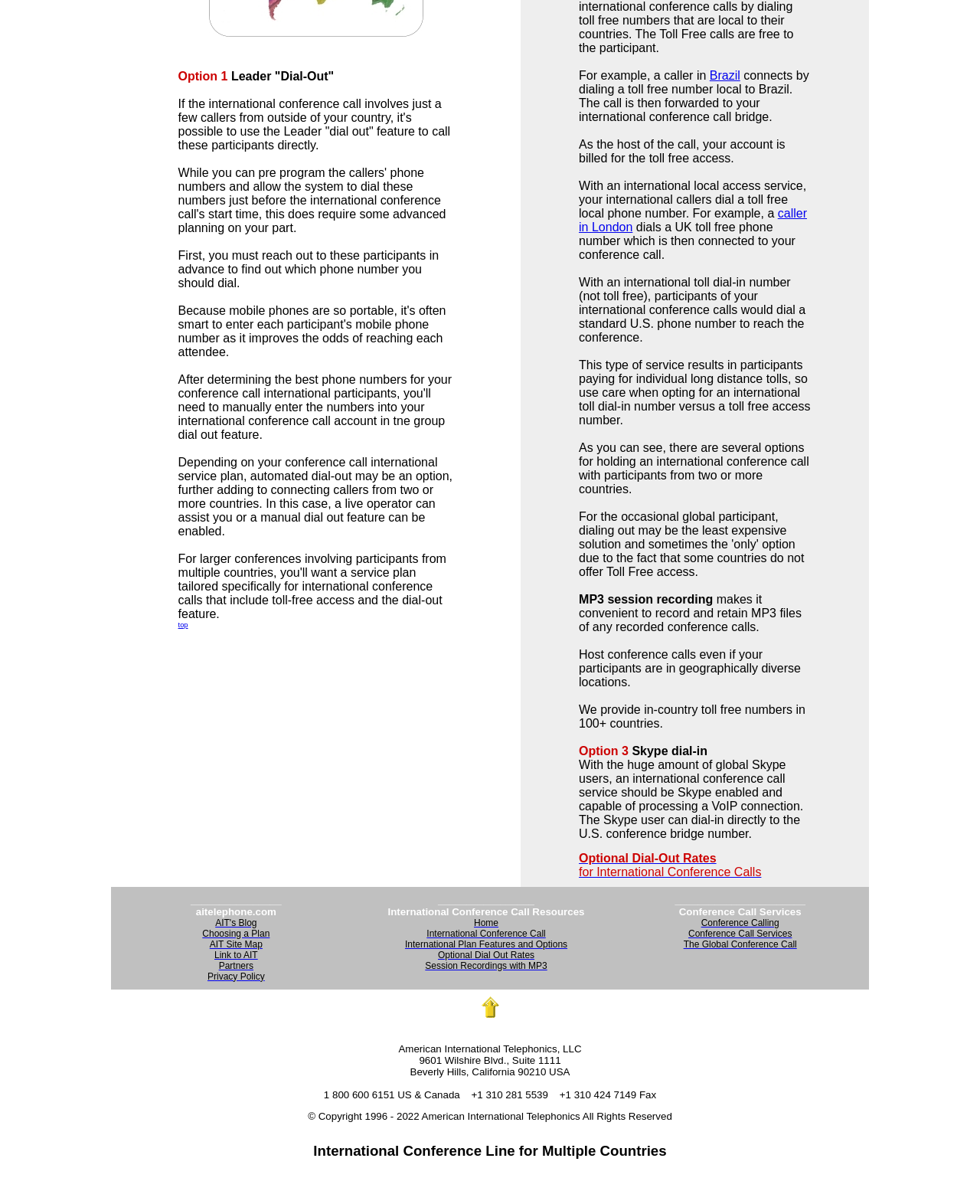What is the purpose of MP3 session recording?
Can you provide an in-depth and detailed response to the question?

According to the webpage, the purpose of MP3 session recording is to record and retain MP3 files of any recorded conference calls, which is mentioned in the sentence 'MP3 session recording makes it convenient to record and retain MP3 files of any recorded conference calls.'